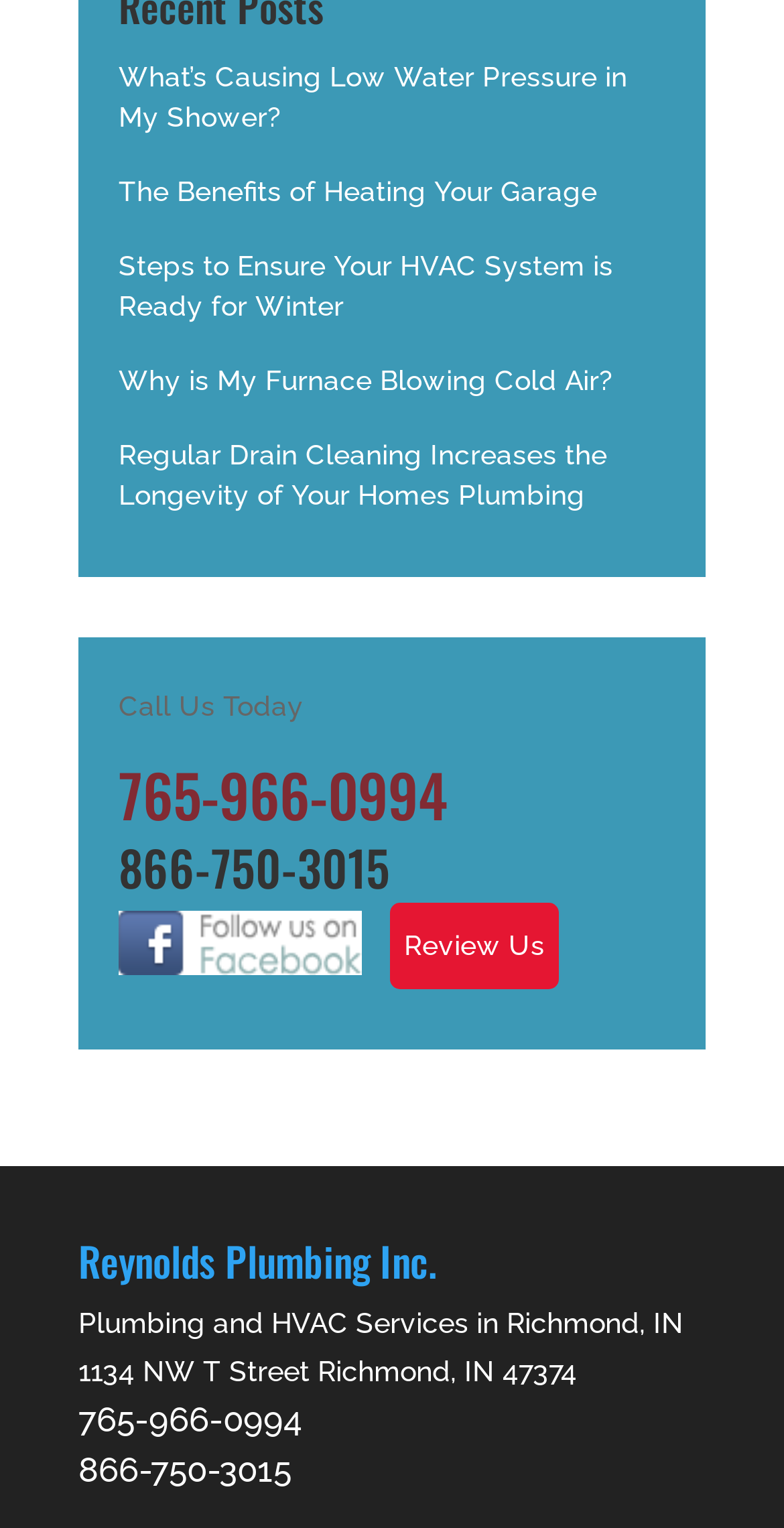How many phone numbers are listed?
Refer to the screenshot and respond with a concise word or phrase.

2